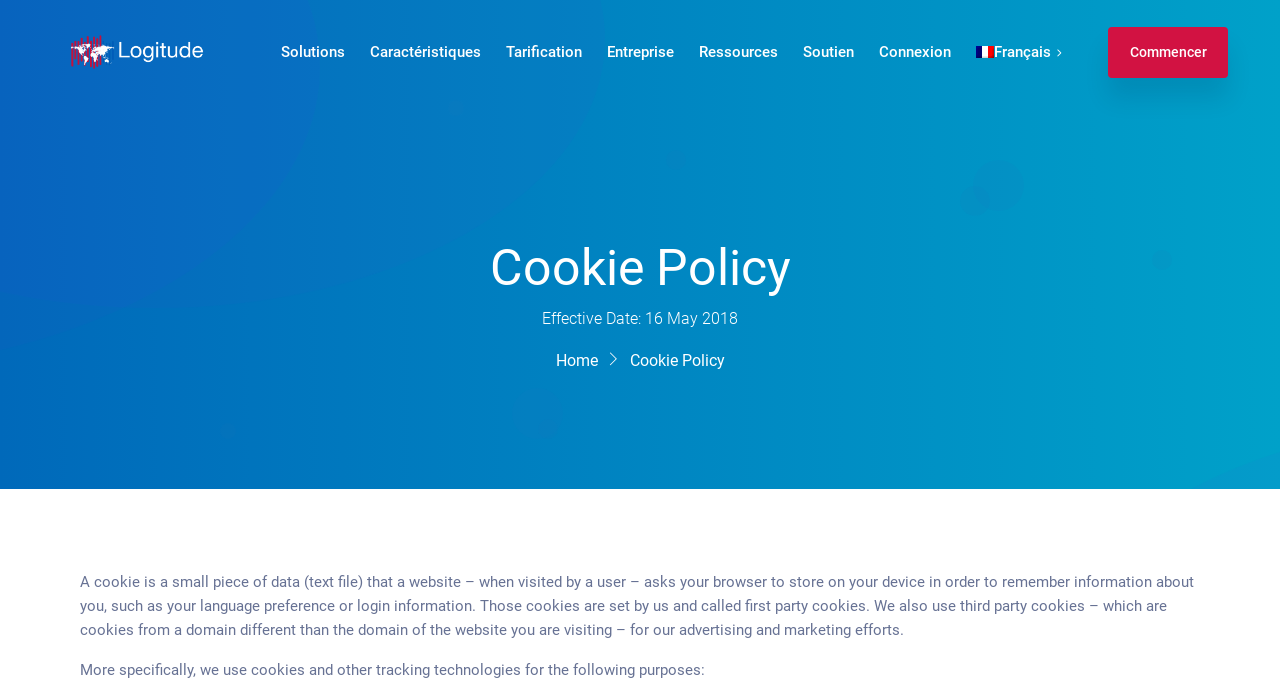With reference to the image, please provide a detailed answer to the following question: What is the name of the company?

I inferred this answer by looking at the top-left corner of the webpage, where I found a link with the text 'Logitude World' and an image with the same name. This suggests that Logitude World is the name of the company.